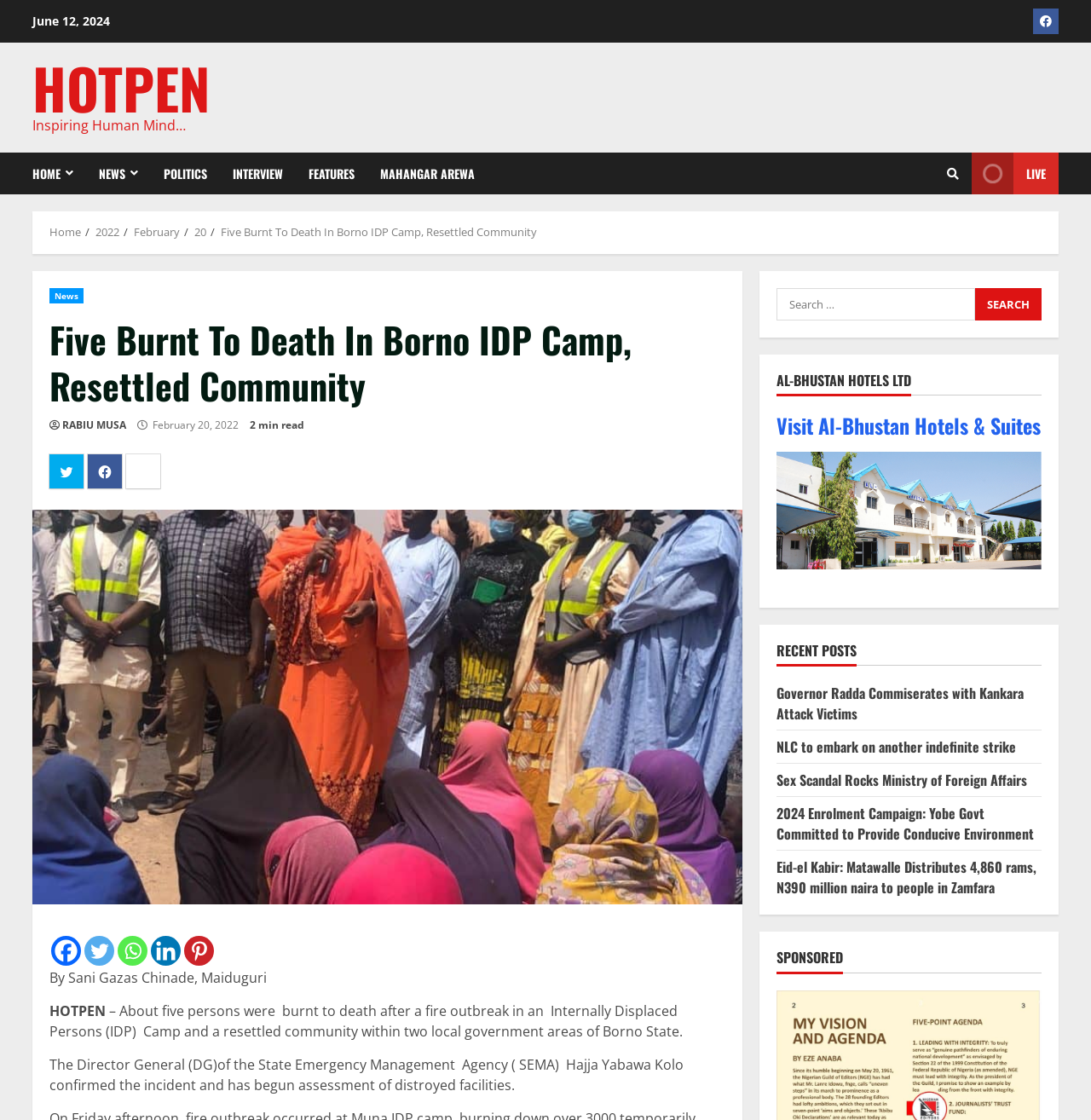Identify the coordinates of the bounding box for the element that must be clicked to accomplish the instruction: "Search for something".

[0.894, 0.257, 0.955, 0.286]